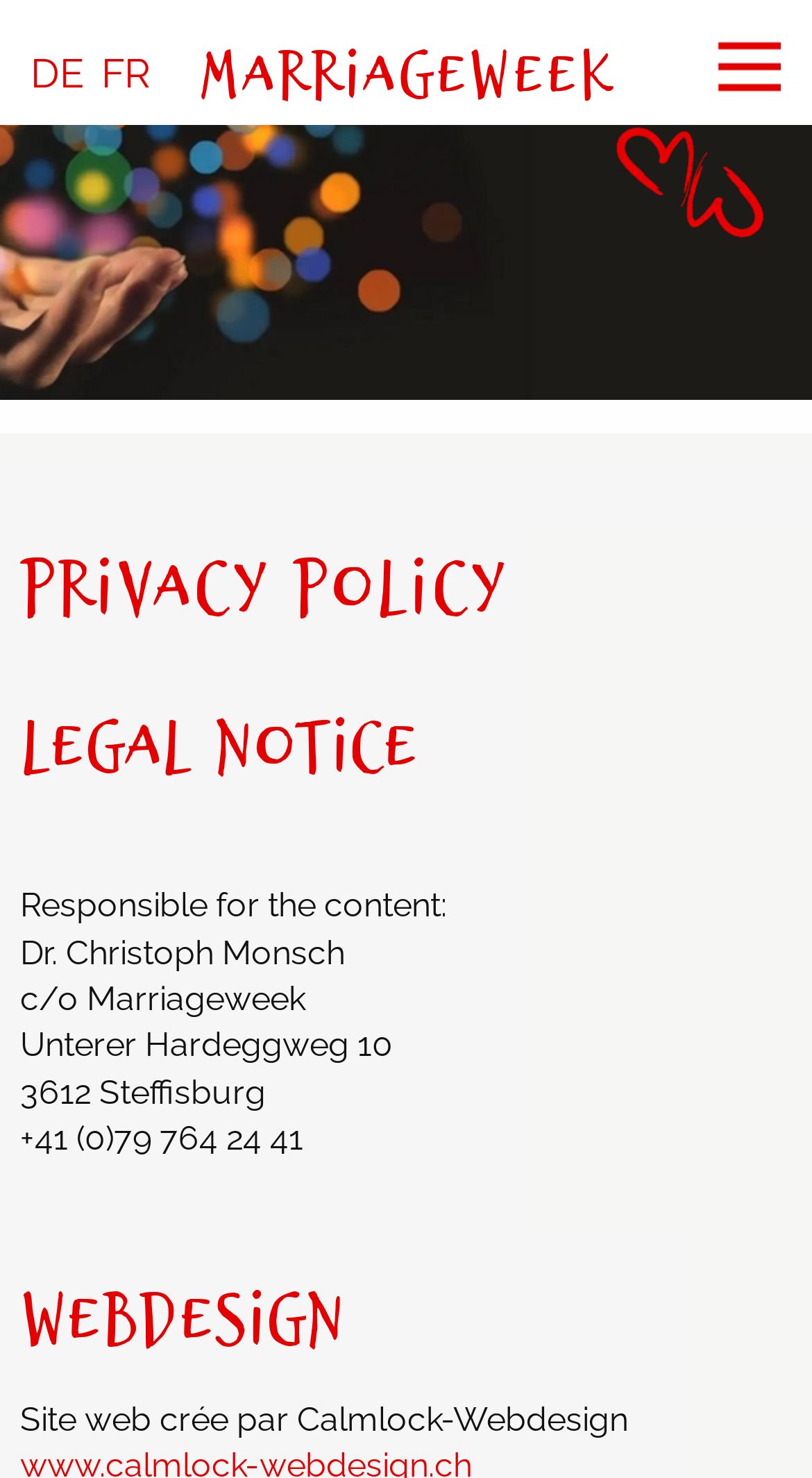Who is responsible for the content?
Give a detailed response to the question by analyzing the screenshot.

The responsible person for the content is Dr. Christoph Monsch, as indicated in the section 'Responsible for the content:'.